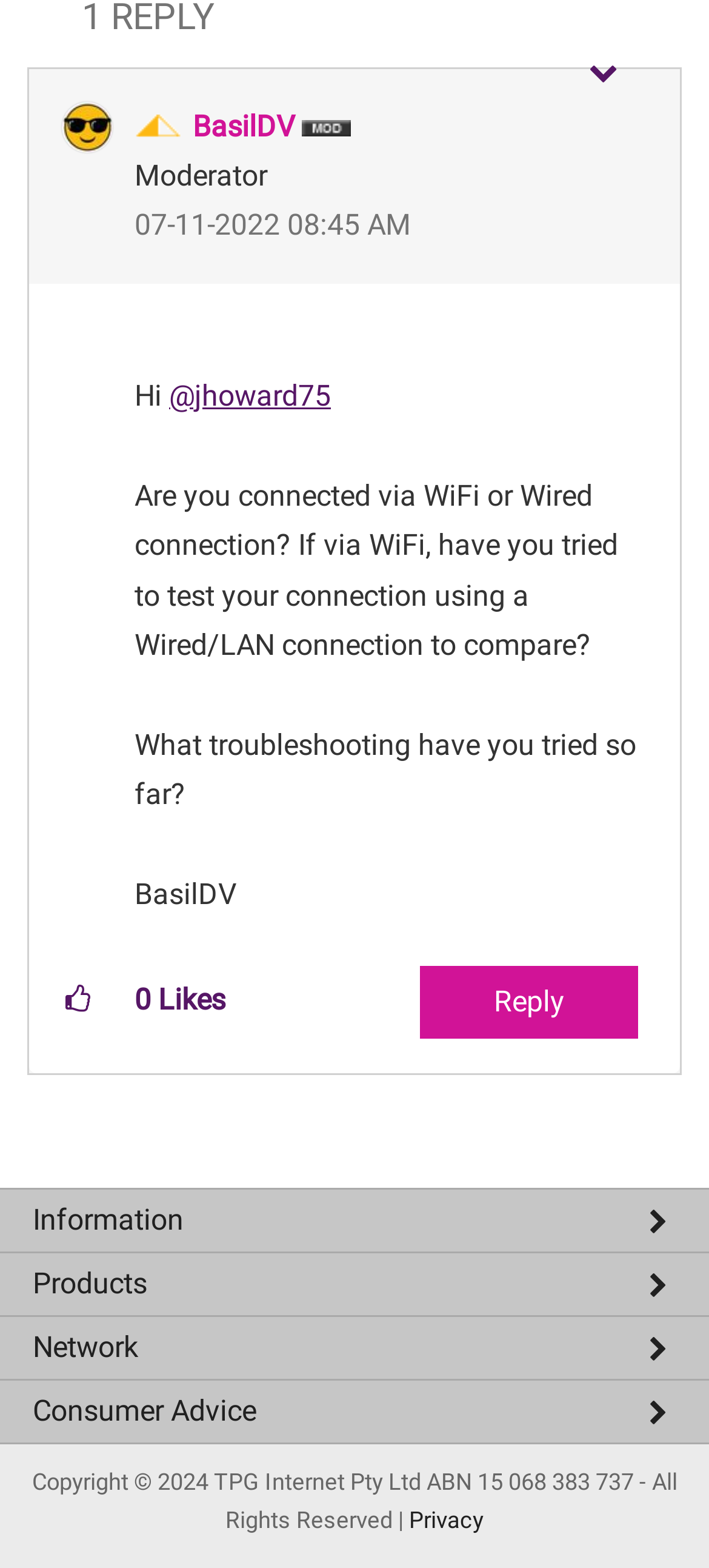Locate the bounding box of the user interface element based on this description: "5G Home Broadband".

[0.0, 0.913, 1.0, 0.949]